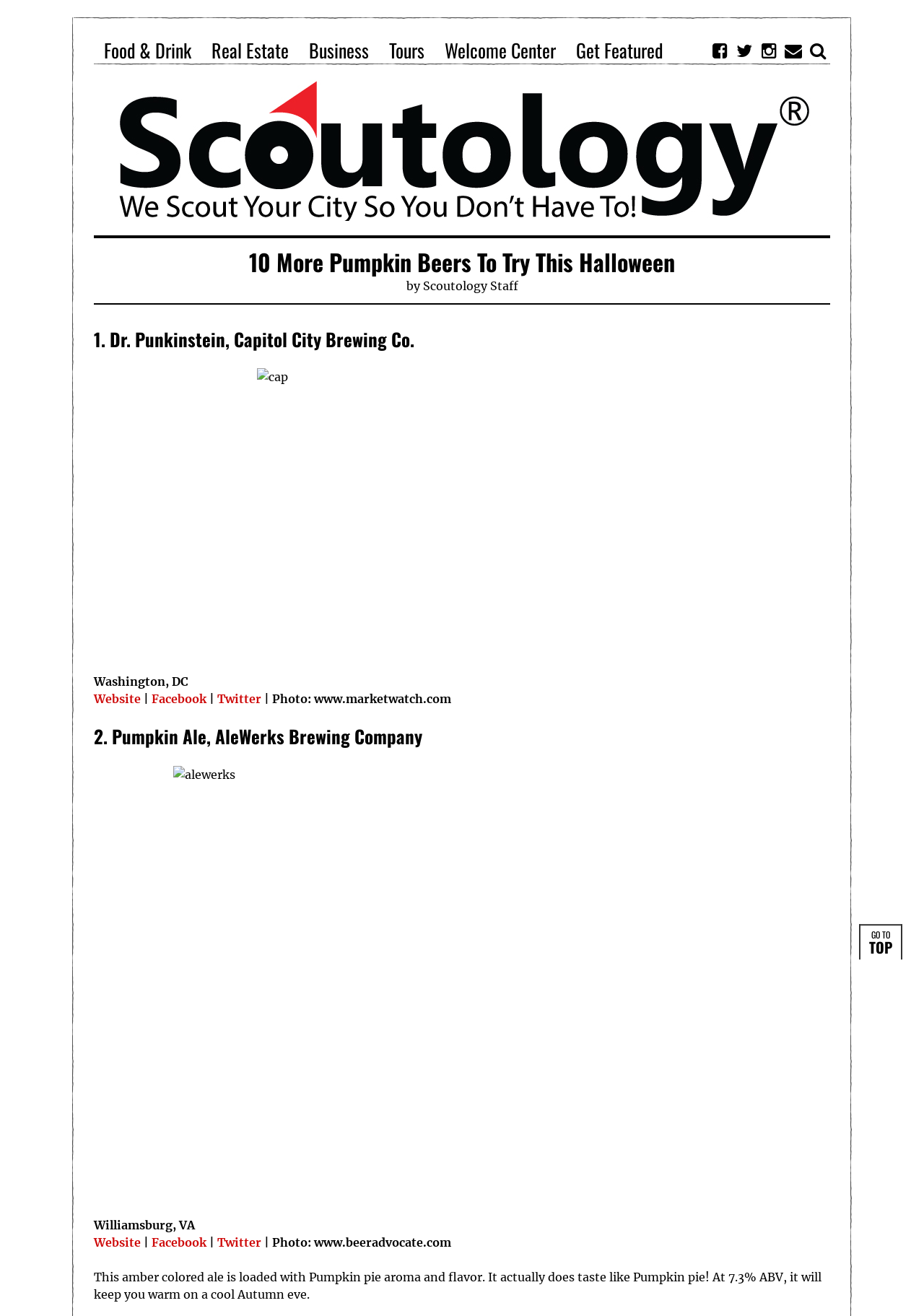Please indicate the bounding box coordinates for the clickable area to complete the following task: "View the website of Capitol City Brewing Co.". The coordinates should be specified as four float numbers between 0 and 1, i.e., [left, top, right, bottom].

[0.102, 0.526, 0.152, 0.537]